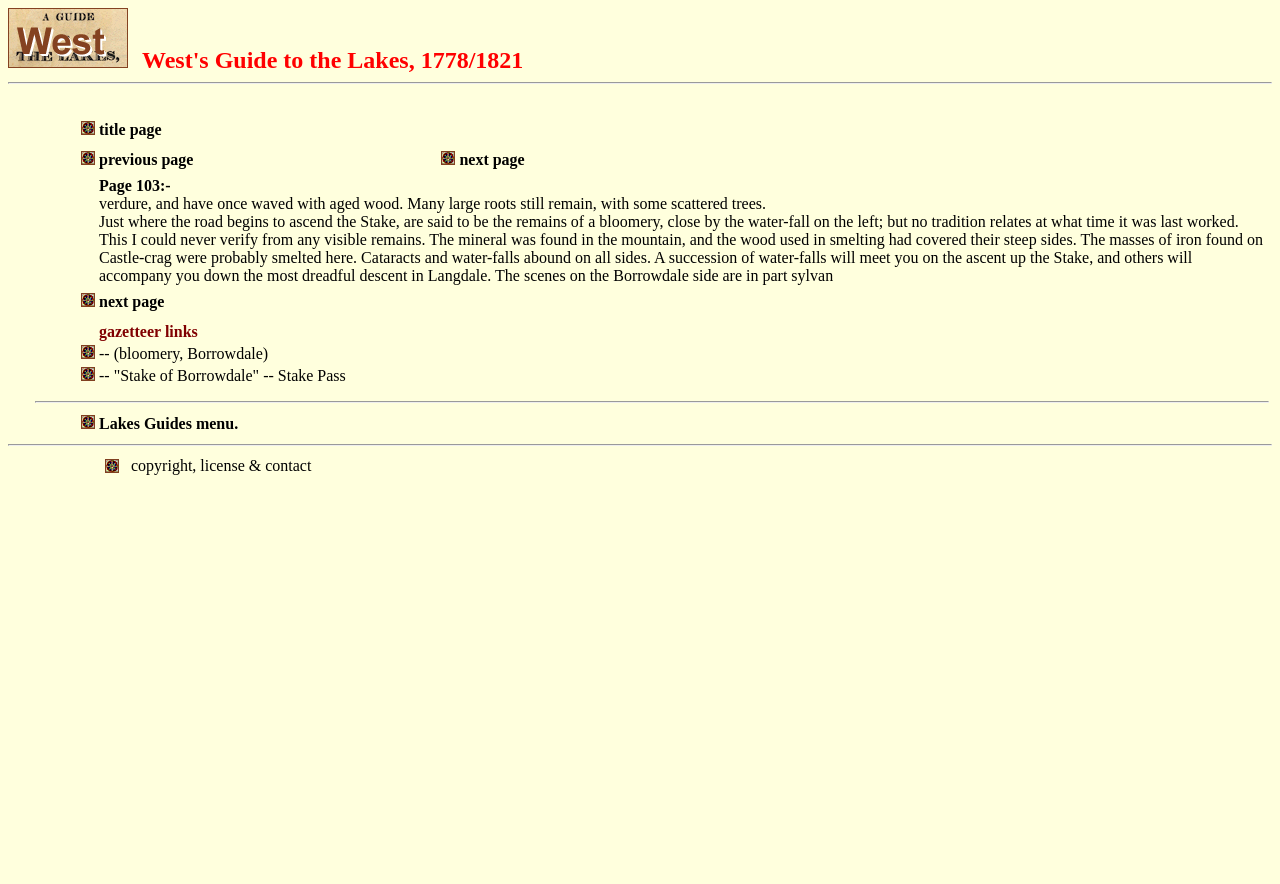What is the content of the third table cell in the first table row?
Please provide a single word or phrase in response based on the screenshot.

title page